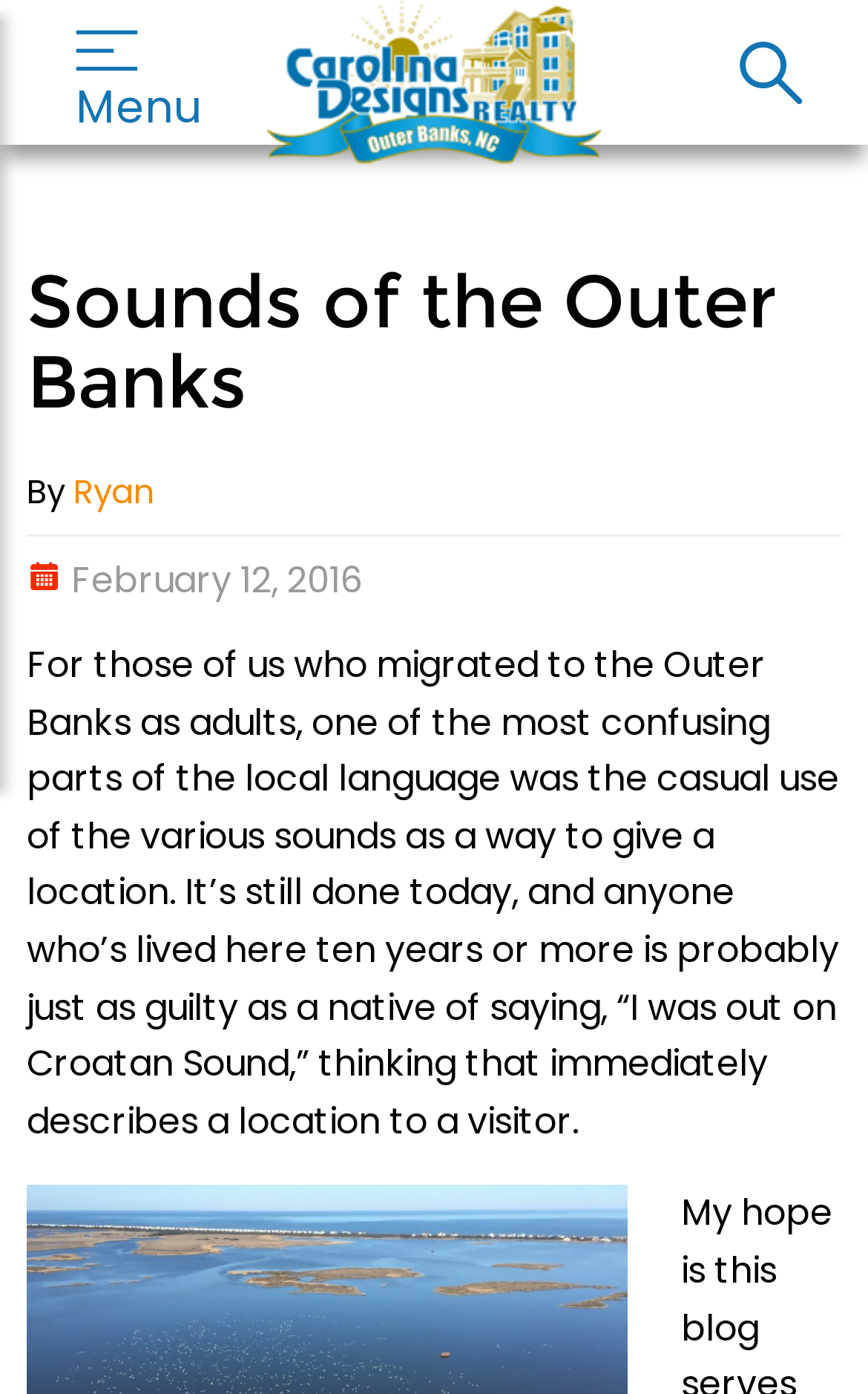Who wrote the article on the webpage?
Please describe in detail the information shown in the image to answer the question.

The author of the article is mentioned as 'Ryan' in the webpage, which is linked to the text 'By'.